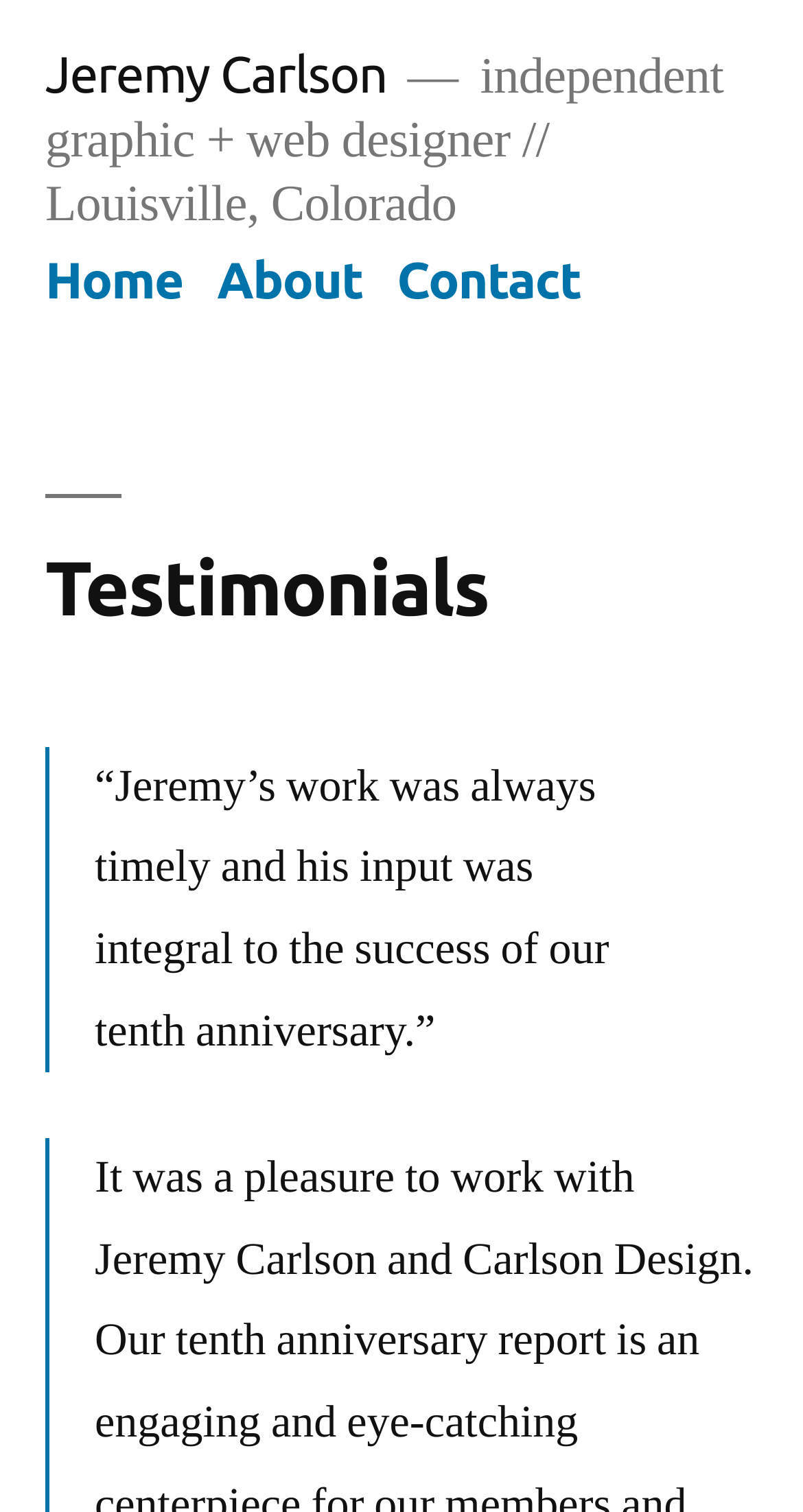What is the location of Jeremy Carlson?
Please provide a detailed answer to the question.

The static text 'independent graphic + web designer // Louisville, Colorado' on the webpage indicates that Jeremy Carlson is located in Louisville, Colorado.